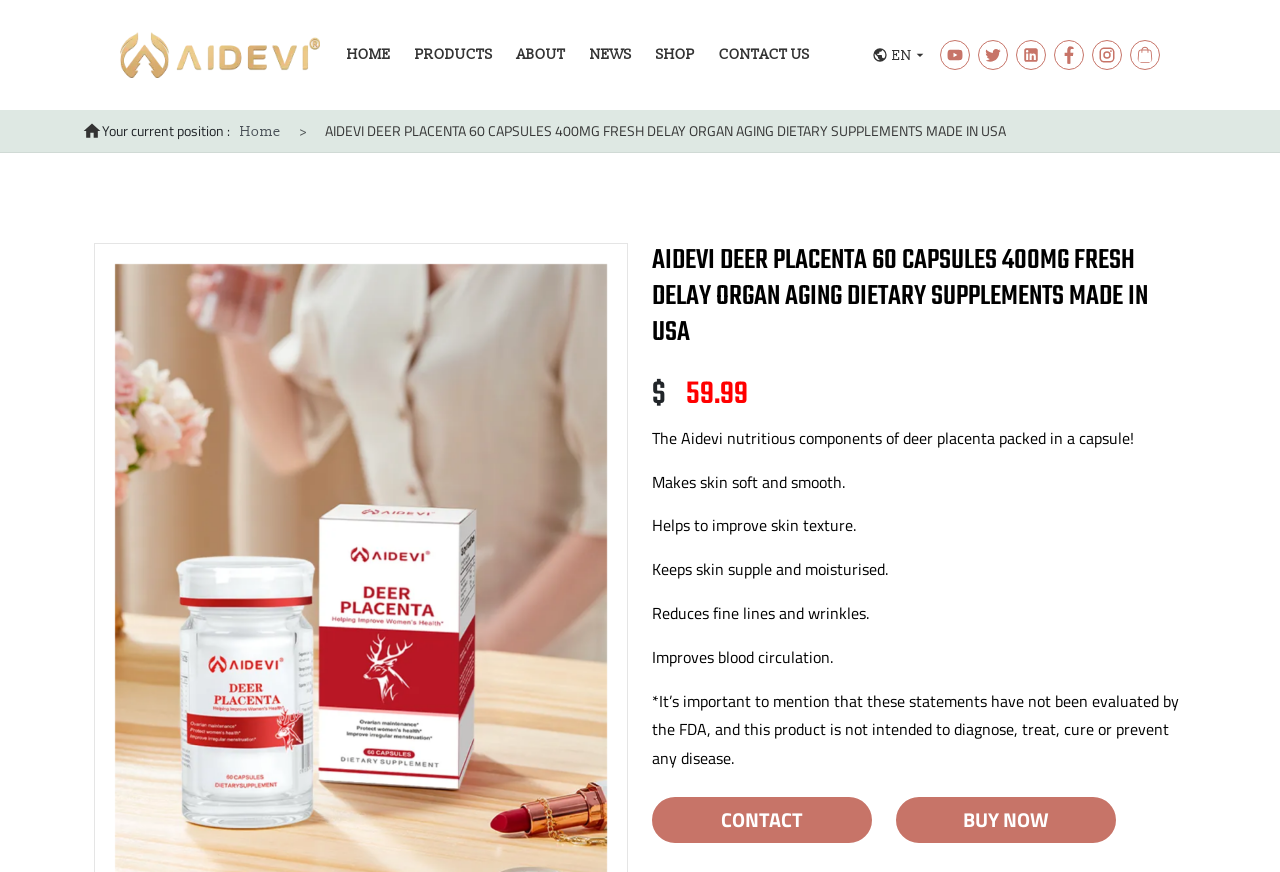Please find the bounding box coordinates in the format (top-left x, top-left y, bottom-right x, bottom-right y) for the given element description. Ensure the coordinates are floating point numbers between 0 and 1. Description: title="Back To Home"

[0.094, 0.052, 0.25, 0.072]